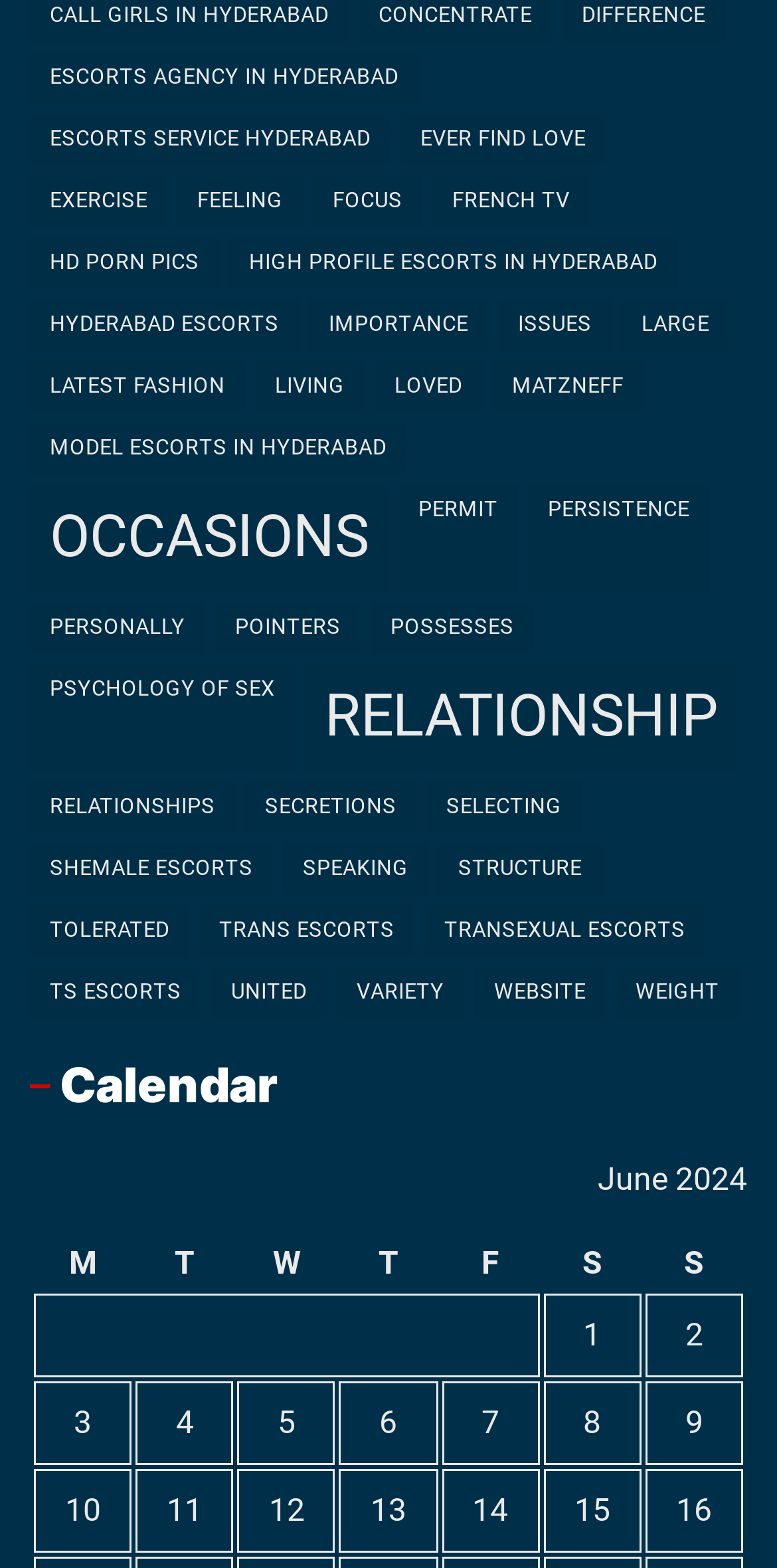Please give a succinct answer using a single word or phrase:
How many links are there on the webpage?

32